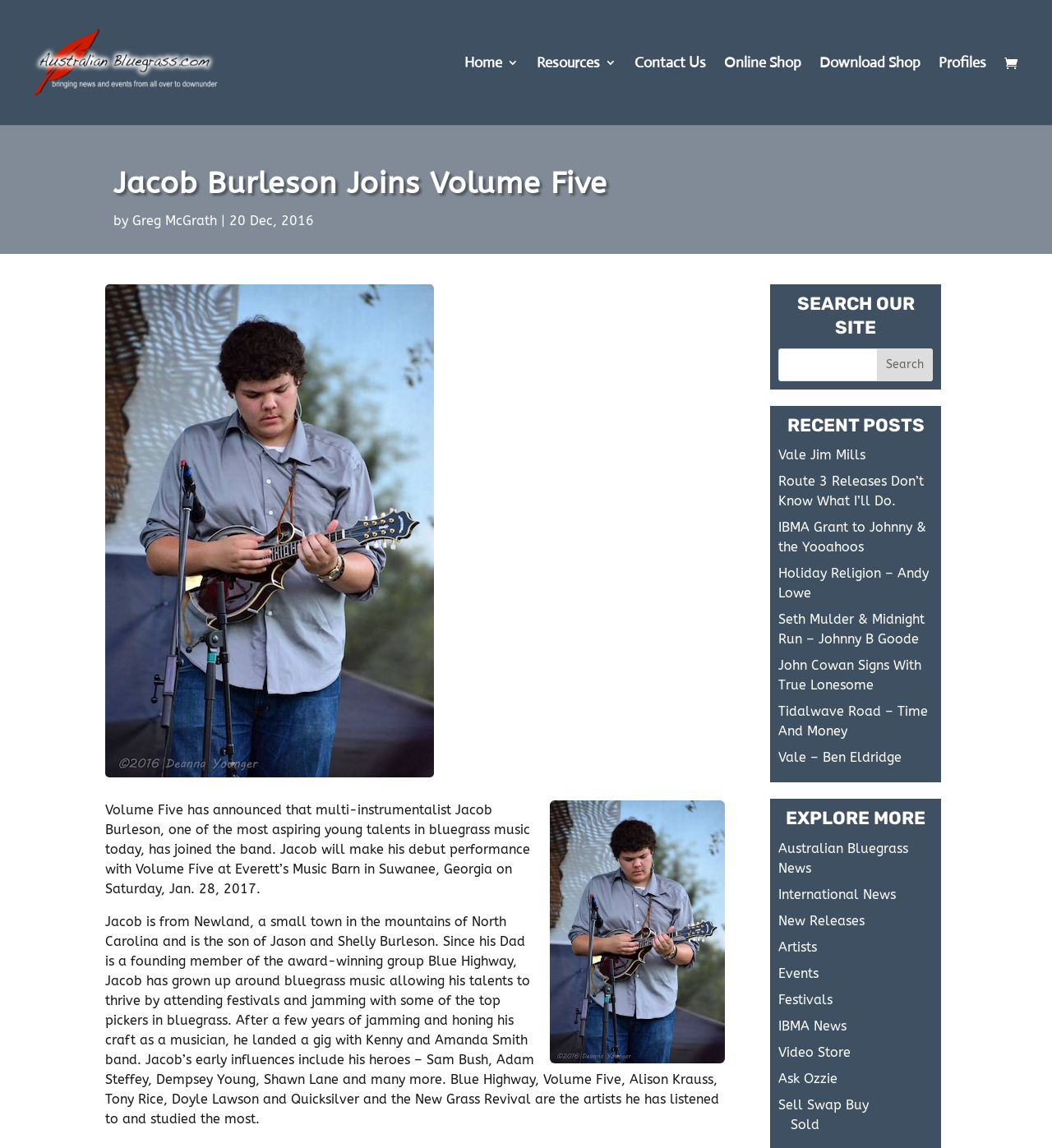Respond to the question below with a single word or phrase: What is the name of Jacob Burleson's father?

Jason Burleson